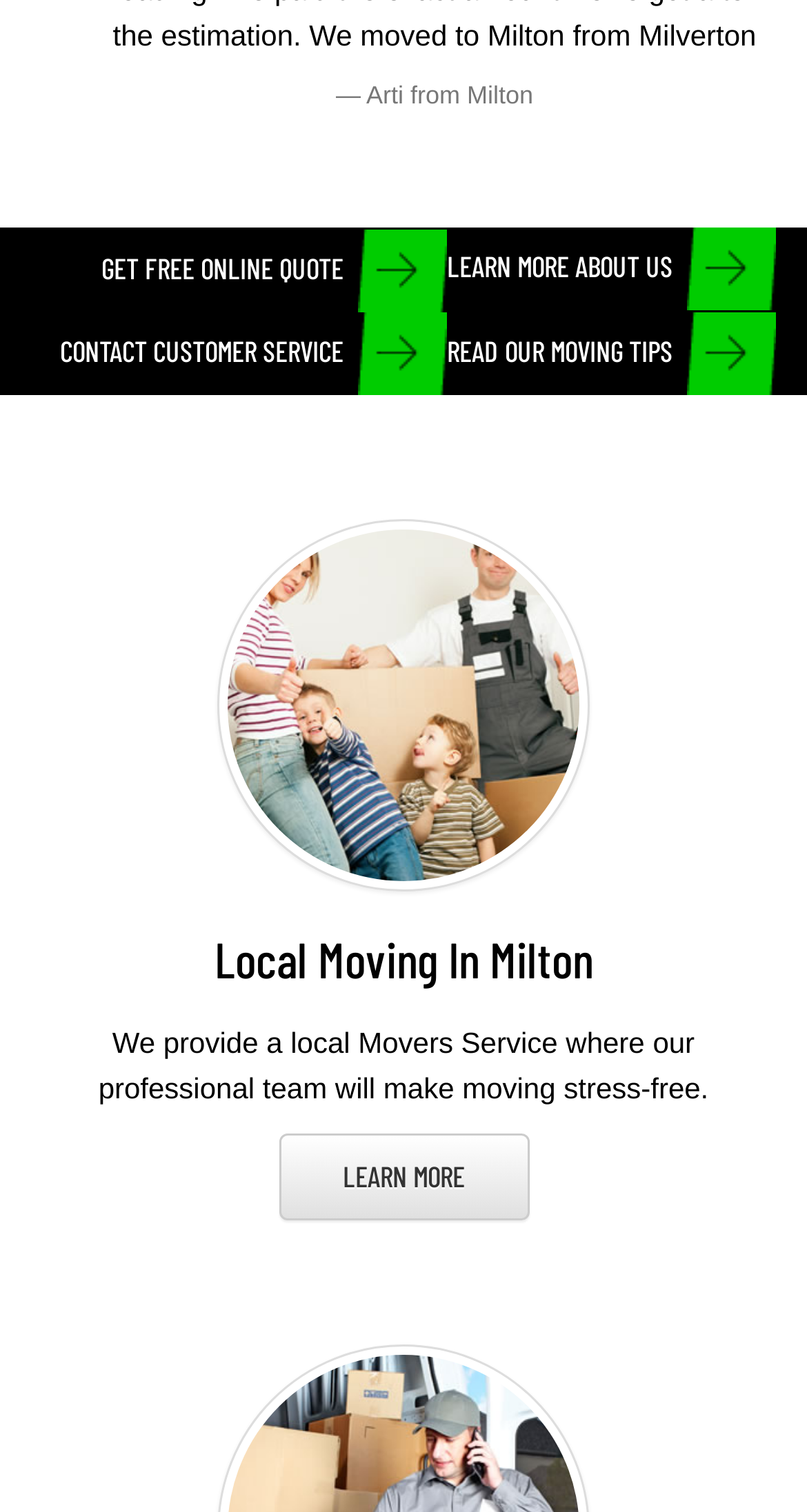How many images are available in the complementary section?
Please craft a detailed and exhaustive response to the question.

There is only 1 image available in the complementary section, which is related to 'Local Moving In Milton' and is displayed below the heading.